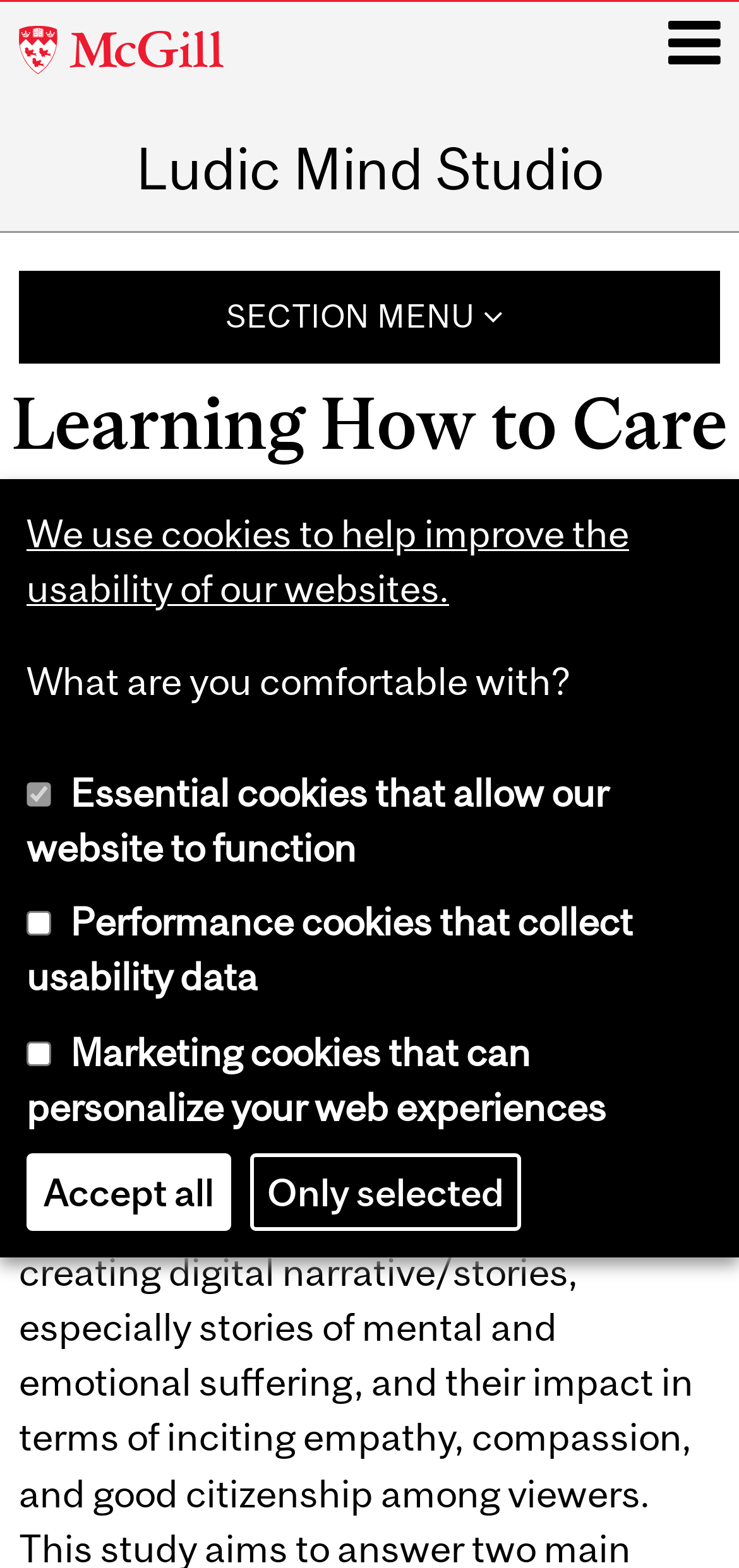Please find the bounding box coordinates of the section that needs to be clicked to achieve this instruction: "Open main menu".

[0.905, 0.007, 0.976, 0.047]